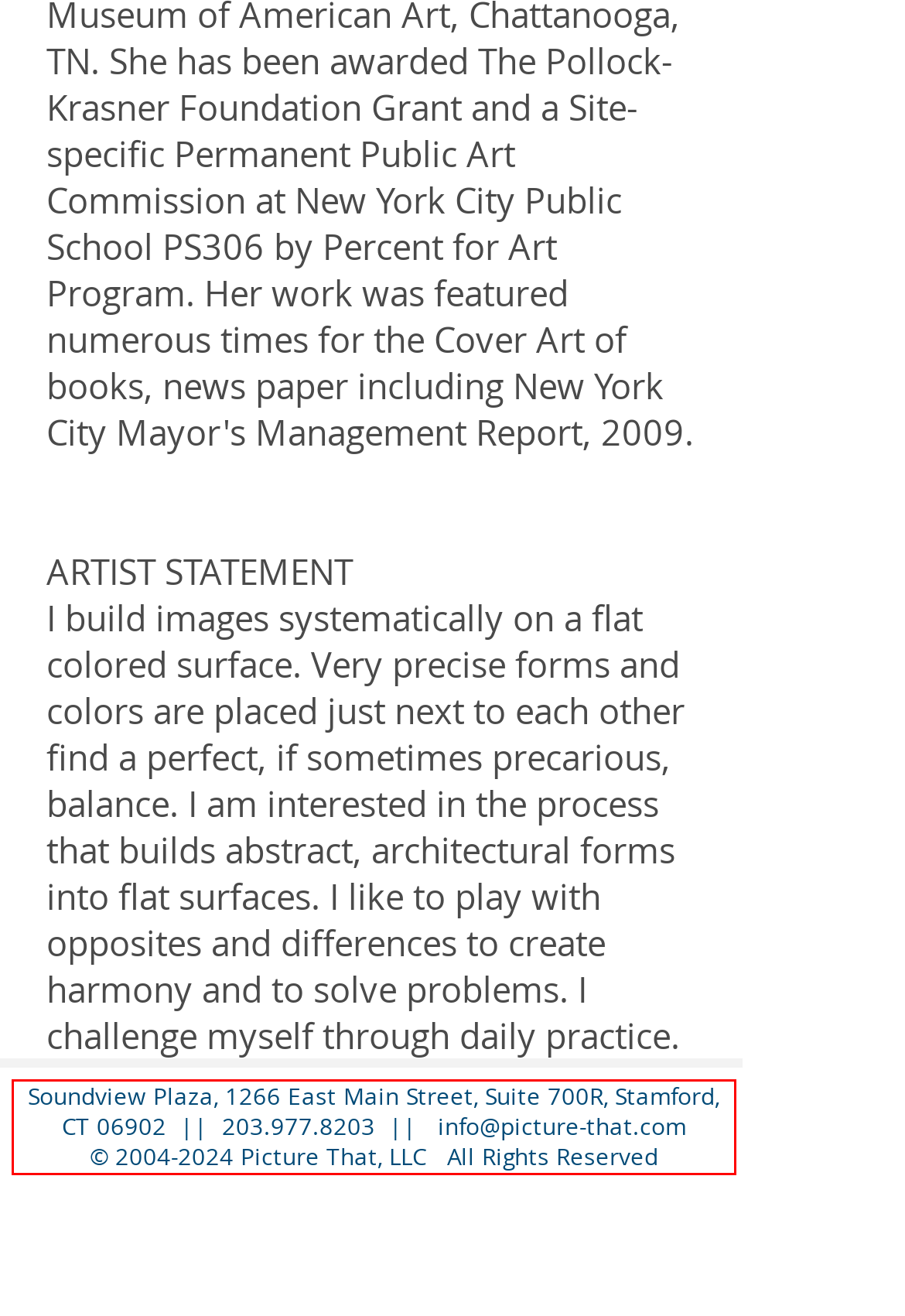Please identify and extract the text from the UI element that is surrounded by a red bounding box in the provided webpage screenshot.

Soundview Plaza, 1266 East Main Street, Suite 700R, Stamford, CT 06902 || 203.977.8203 || info@picture-that.com © 2004-2024 Picture That, LLC All Rights Reserved